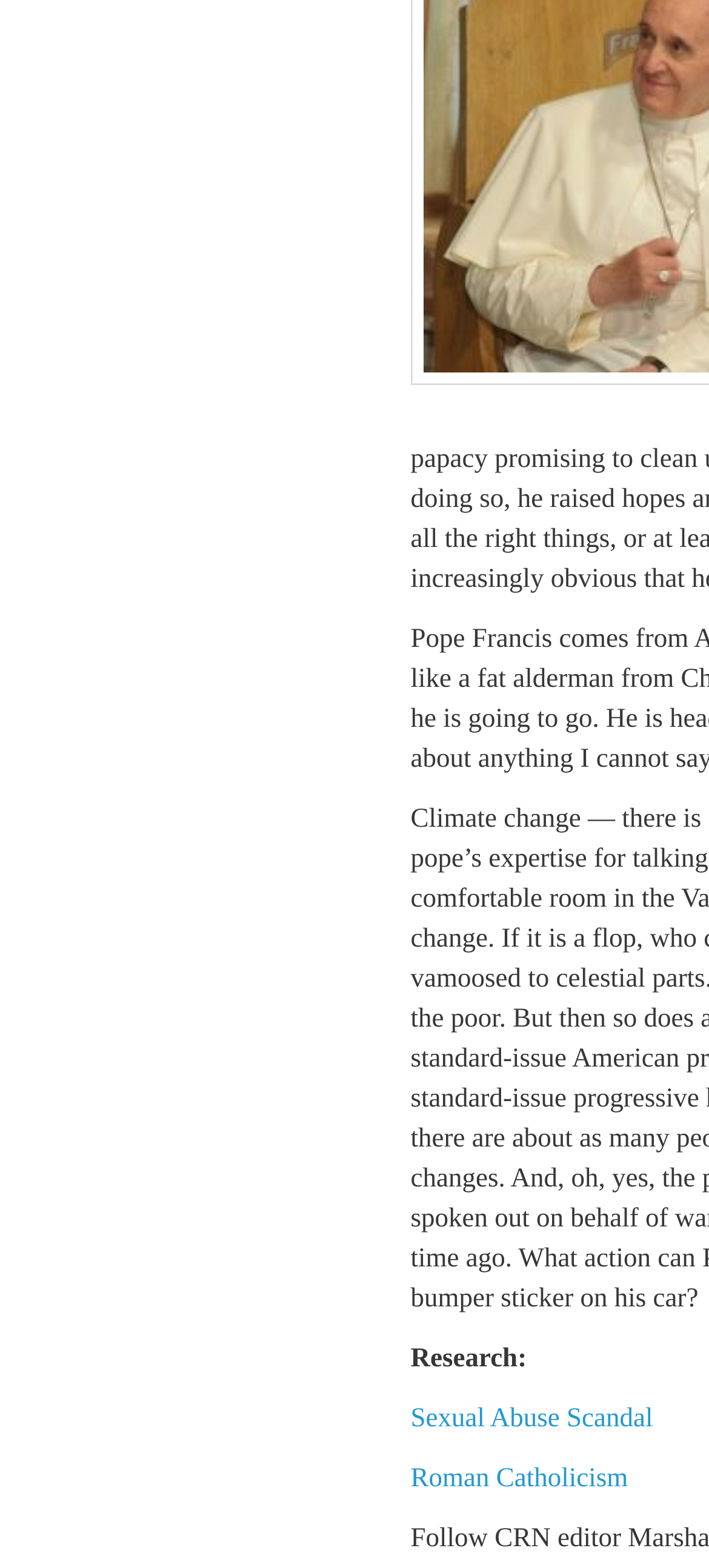Extract the bounding box coordinates for the HTML element that matches this description: "Sexual Abuse Scandal". The coordinates should be four float numbers between 0 and 1, i.e., [left, top, right, bottom].

[0.579, 0.896, 0.931, 0.914]